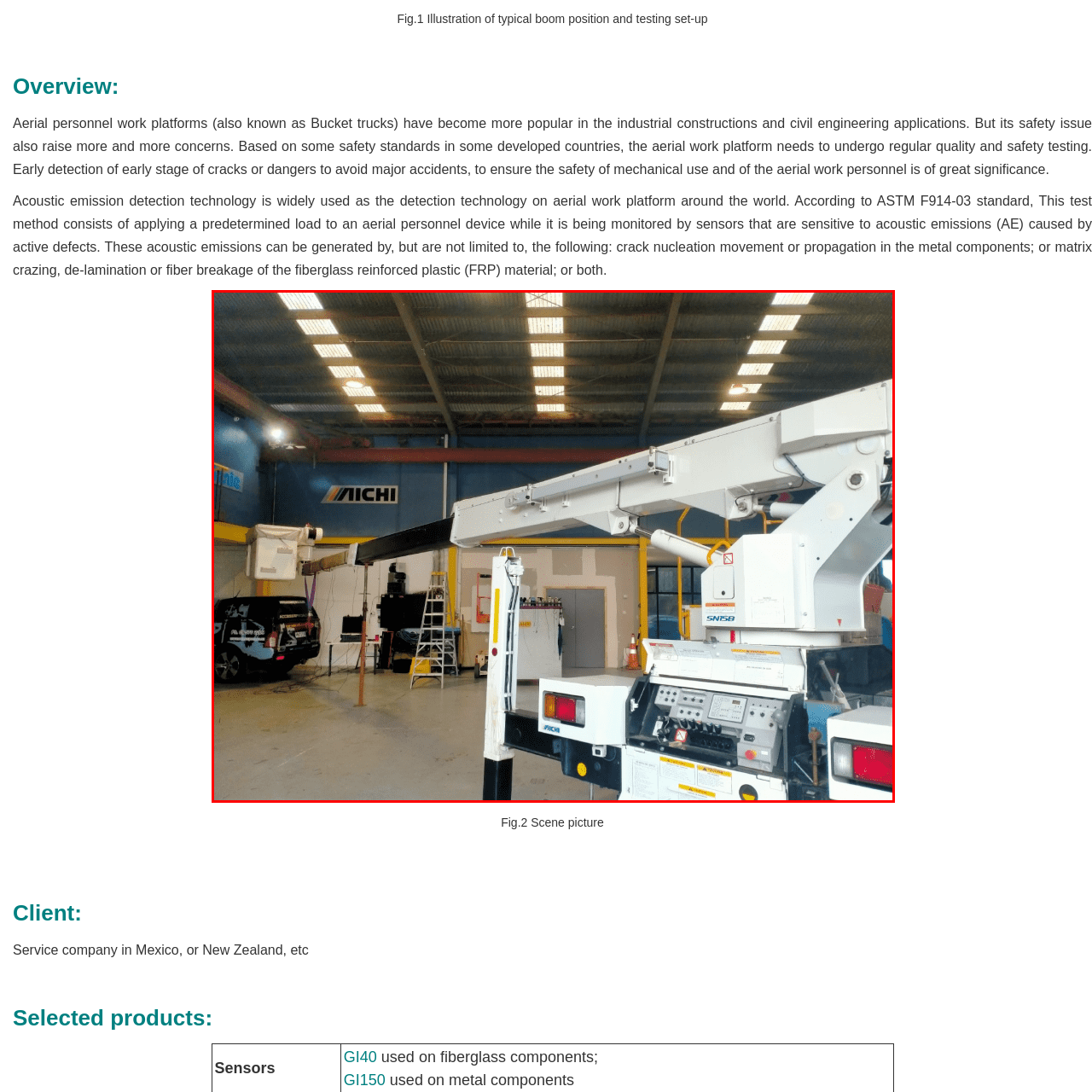What is the purpose of the equipment arranged on shelves?
Take a close look at the image within the red bounding box and respond to the question with detailed information.

The equipment arranged on shelves in the background appears to be construction tools, which are likely used in conjunction with the aerial work platform to facilitate various tasks in industrial and civil engineering projects.